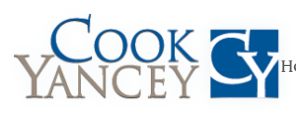What is highlighted in the logo?
Deliver a detailed and extensive answer to the question.

Upon examining the logo, it is evident that the name 'Yancey' is highlighted, creating a strong visual identity for the firm. This suggests that 'Yancey' is a key part of the firm's name and identity.